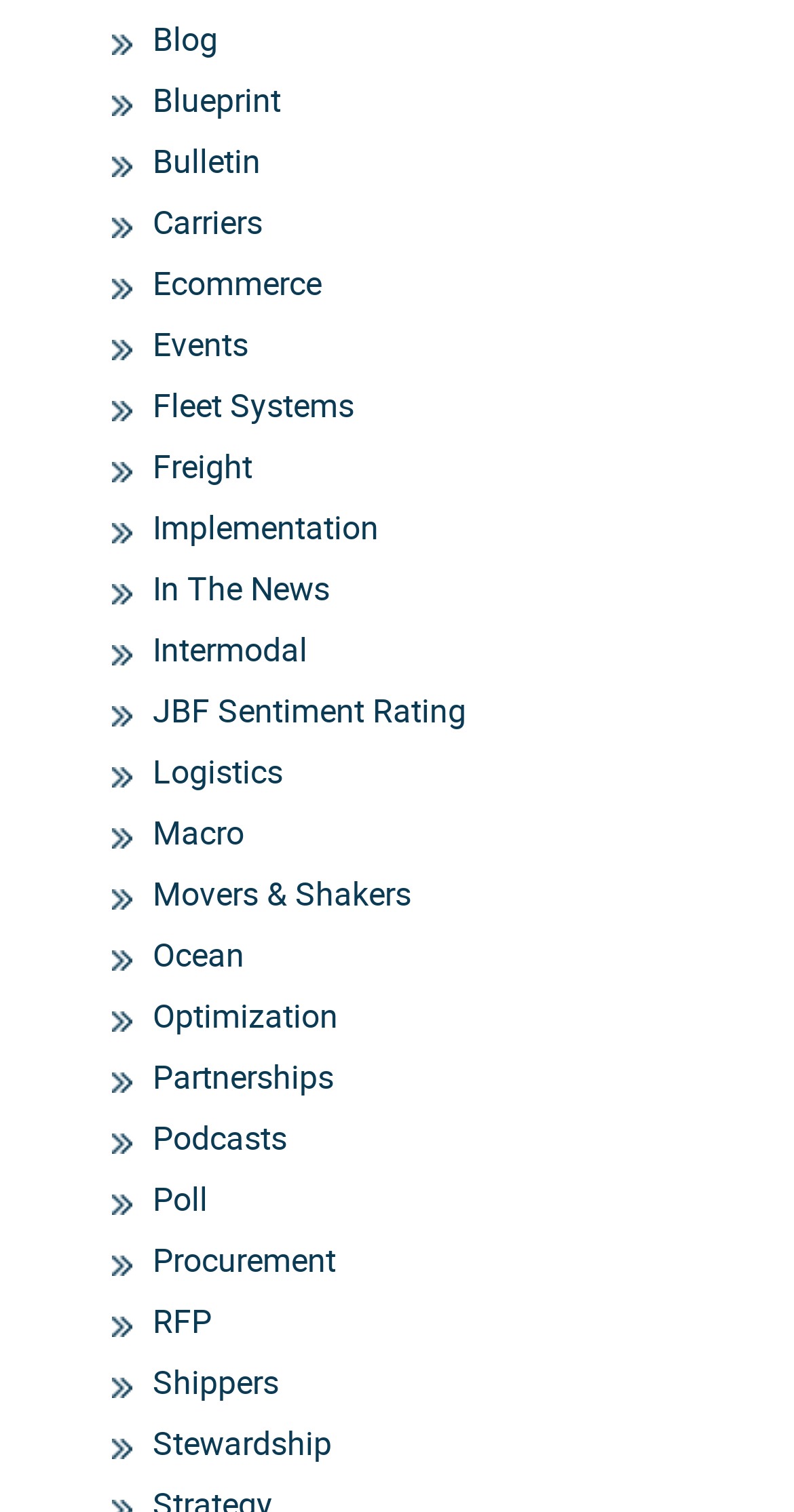What is the last link in the main navigation?
Refer to the image and answer the question using a single word or phrase.

Stewardship